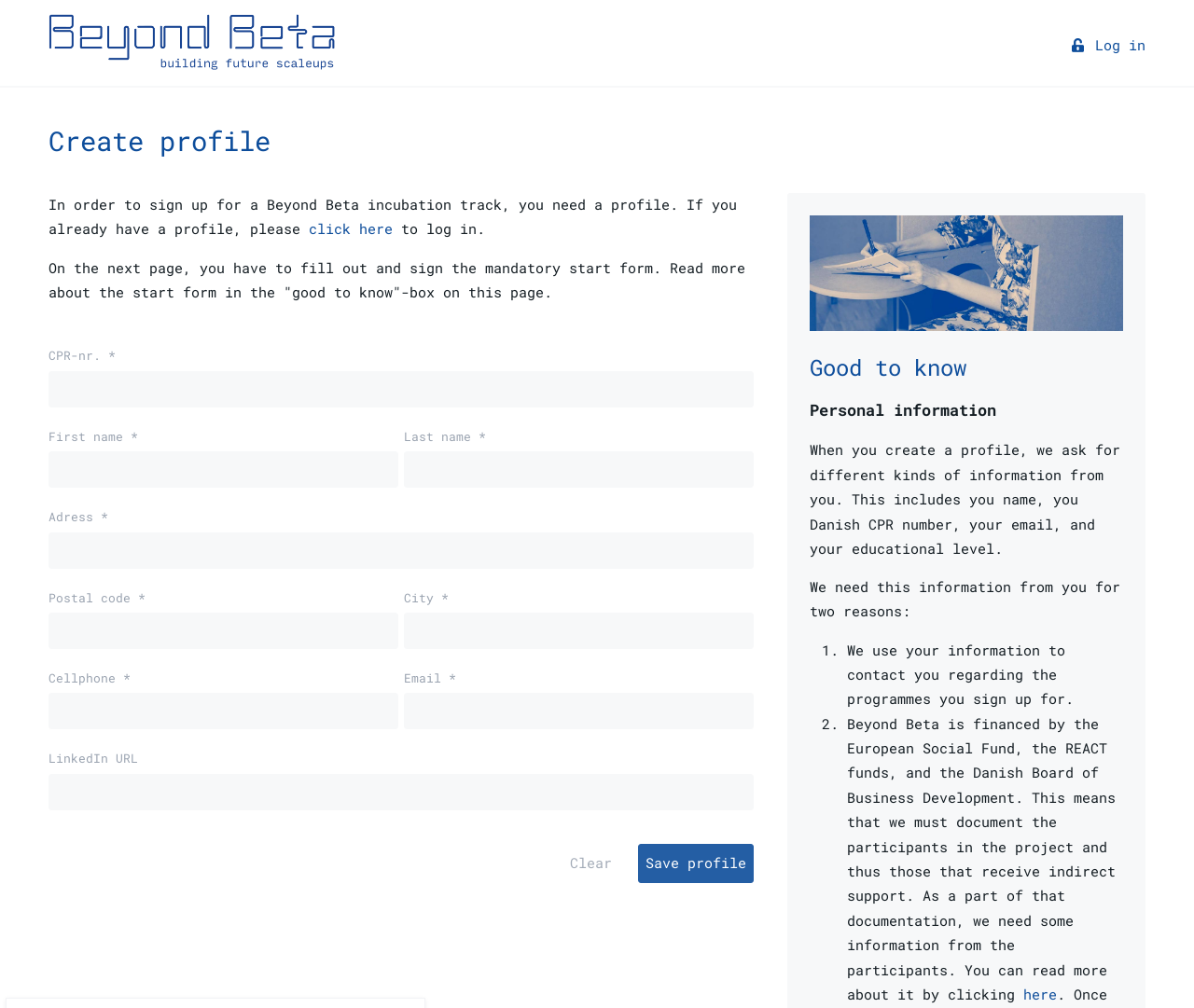Locate the bounding box coordinates of the element that needs to be clicked to carry out the instruction: "Click Save profile". The coordinates should be given as four float numbers ranging from 0 to 1, i.e., [left, top, right, bottom].

[0.534, 0.837, 0.631, 0.876]